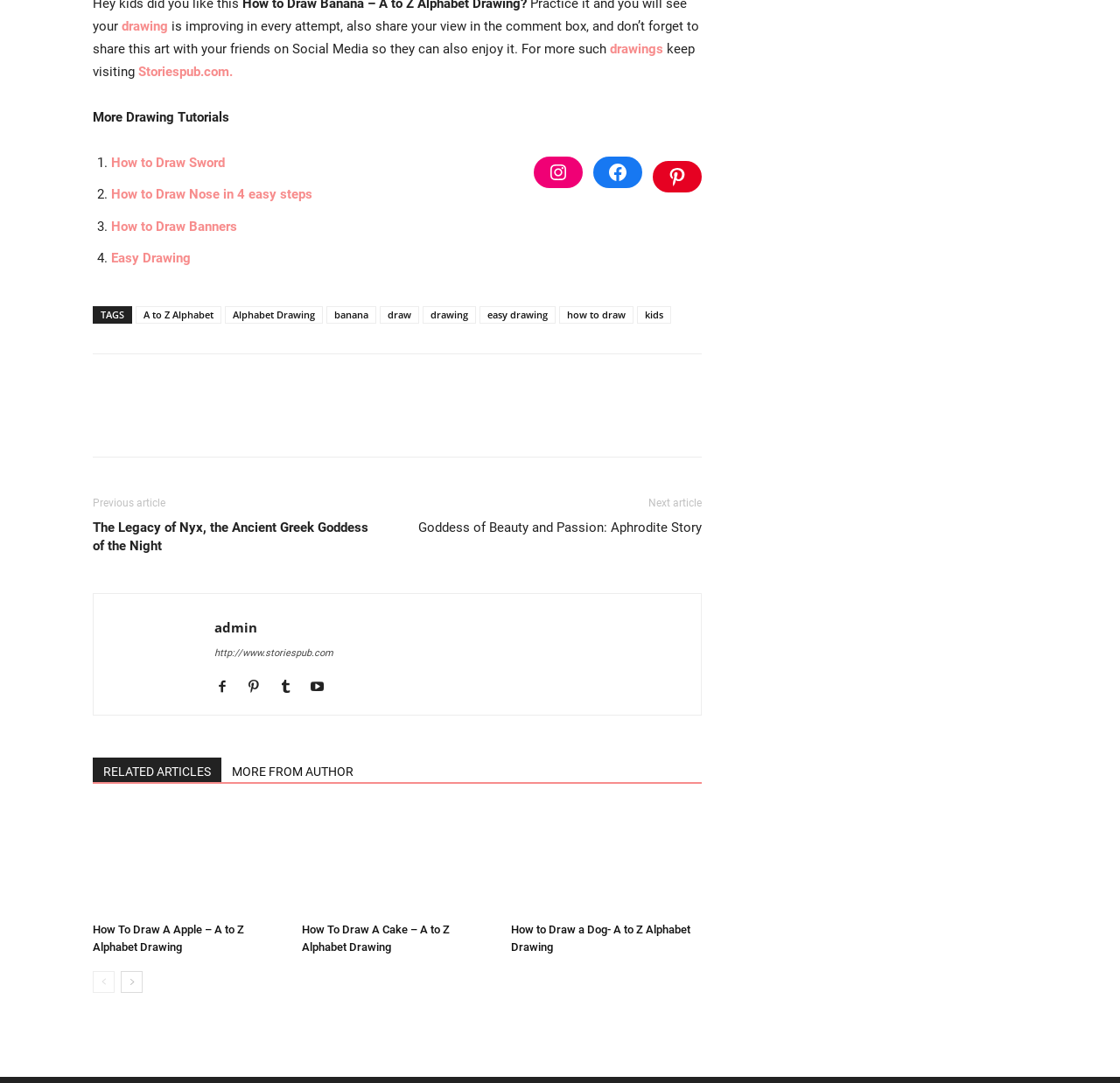Identify the bounding box coordinates of the element that should be clicked to fulfill this task: "click on the 'How to Draw Sword' link". The coordinates should be provided as four float numbers between 0 and 1, i.e., [left, top, right, bottom].

[0.099, 0.143, 0.201, 0.158]